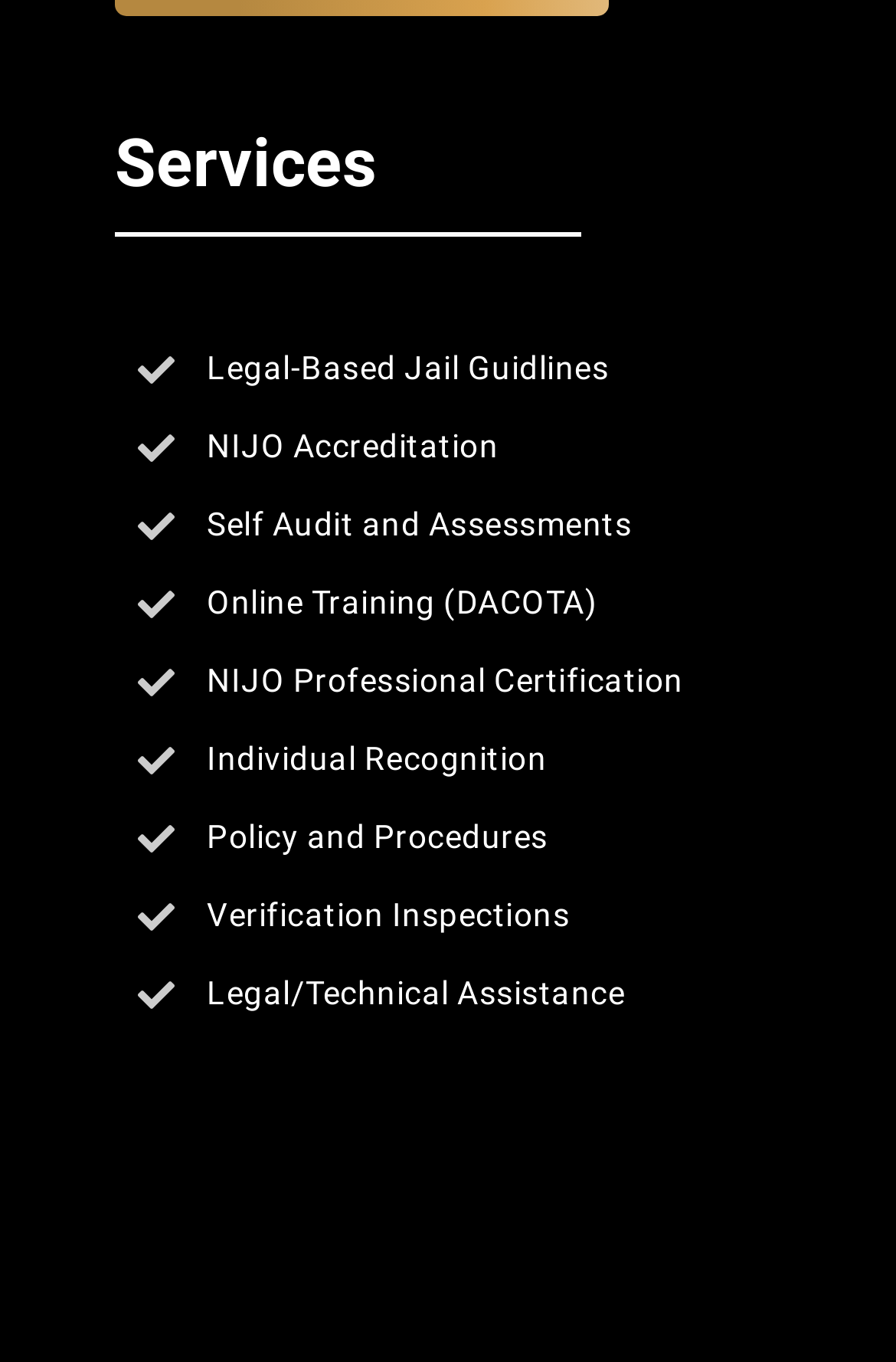Determine the bounding box coordinates of the element's region needed to click to follow the instruction: "View Legal-Based Jail Guidelines". Provide these coordinates as four float numbers between 0 and 1, formatted as [left, top, right, bottom].

[0.154, 0.25, 0.846, 0.292]